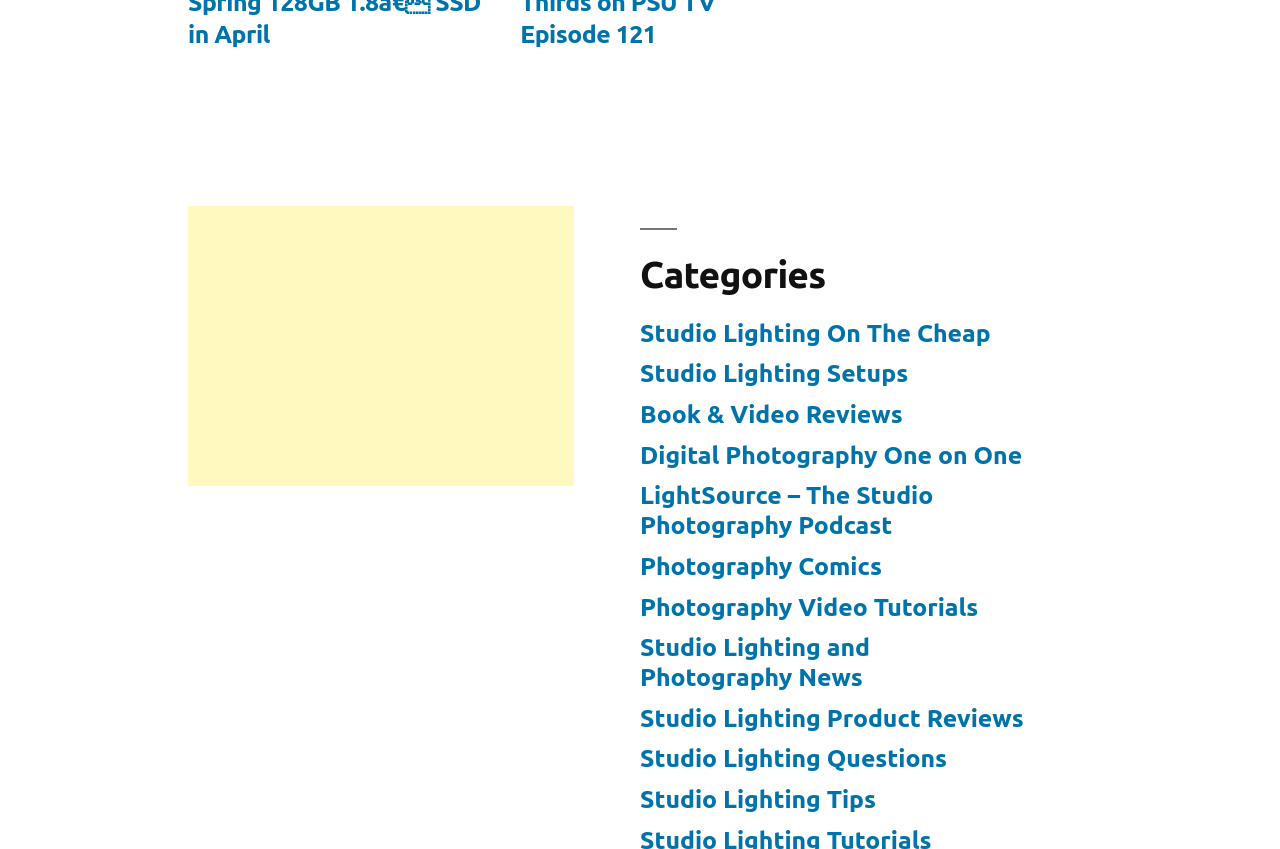Answer briefly with one word or phrase:
Is there an advertisement on this webpage?

Yes